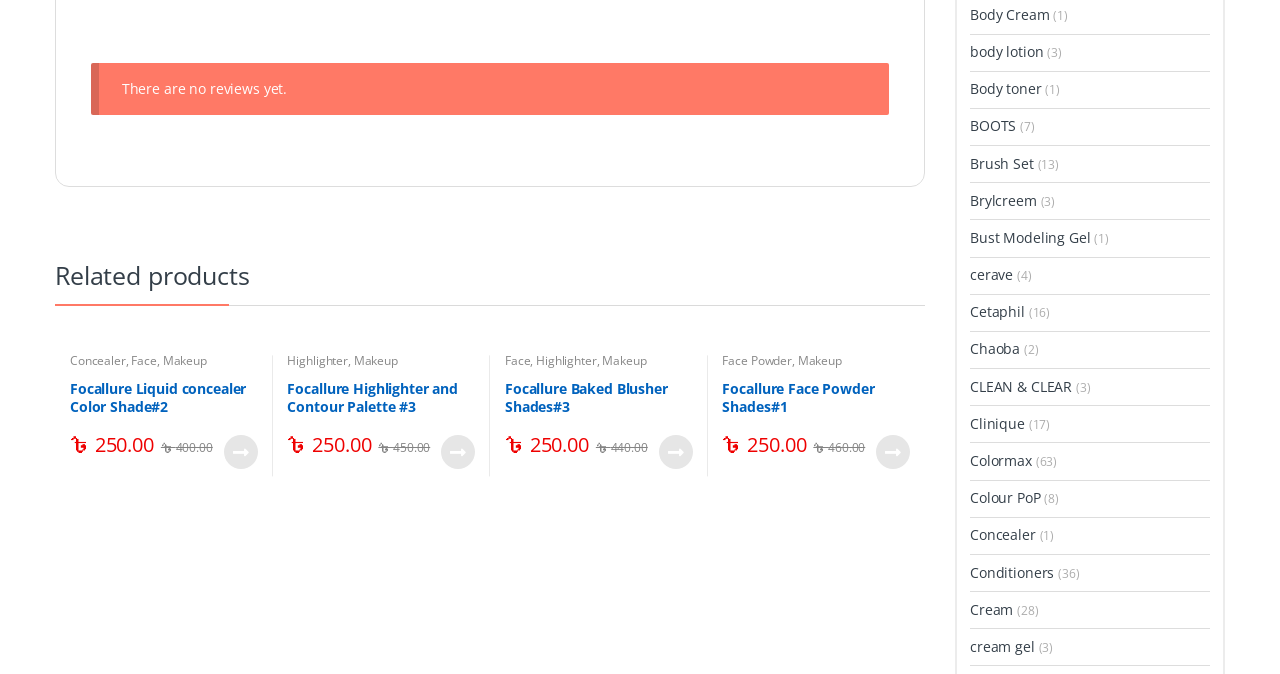How many related products are listed?
We need a detailed and exhaustive answer to the question. Please elaborate.

I counted the number of links under the 'Related products' heading, and there are 6 products listed.